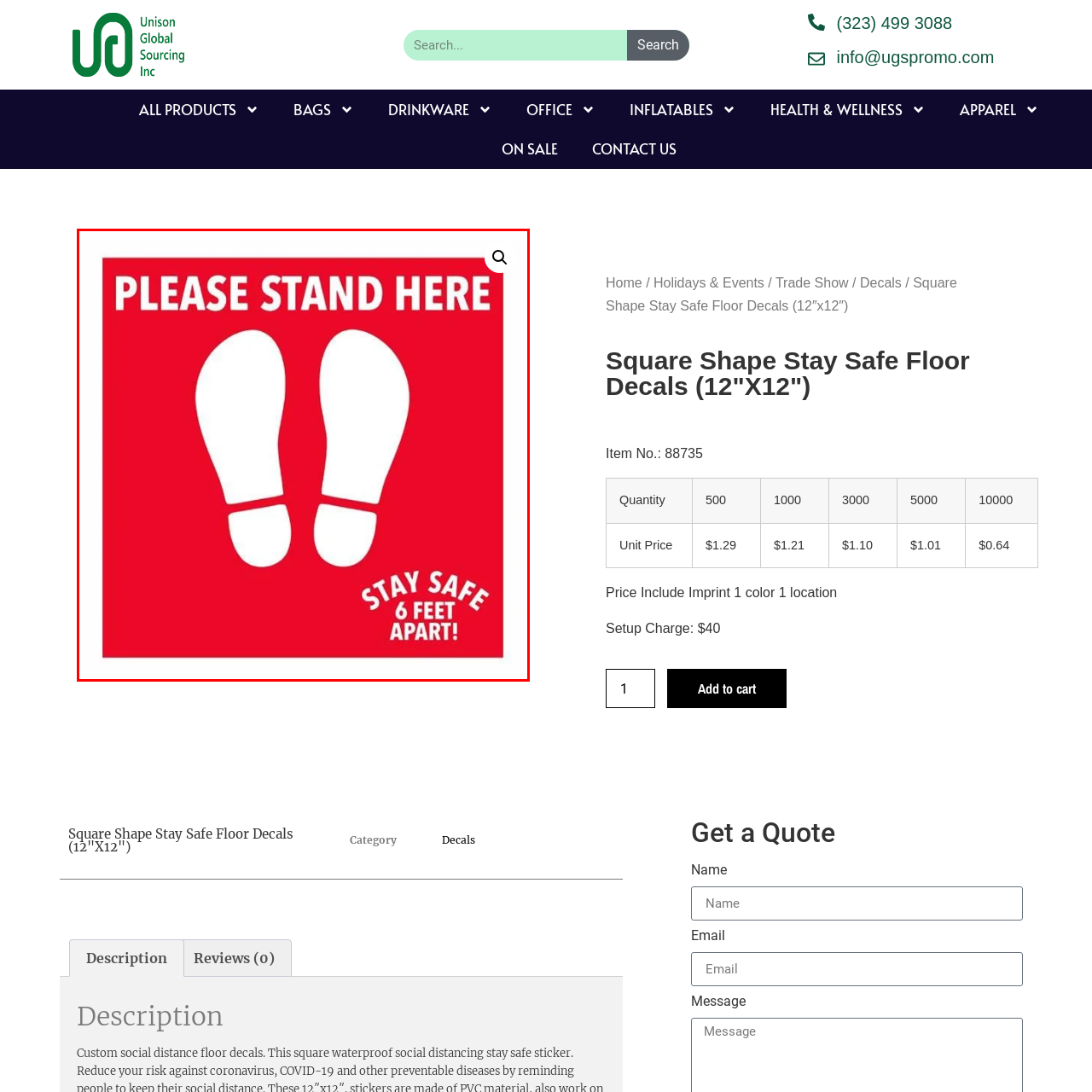Inspect the image surrounded by the red outline and respond to the question with a brief word or phrase:
What is the minimum safe distance recommended?

6 feet